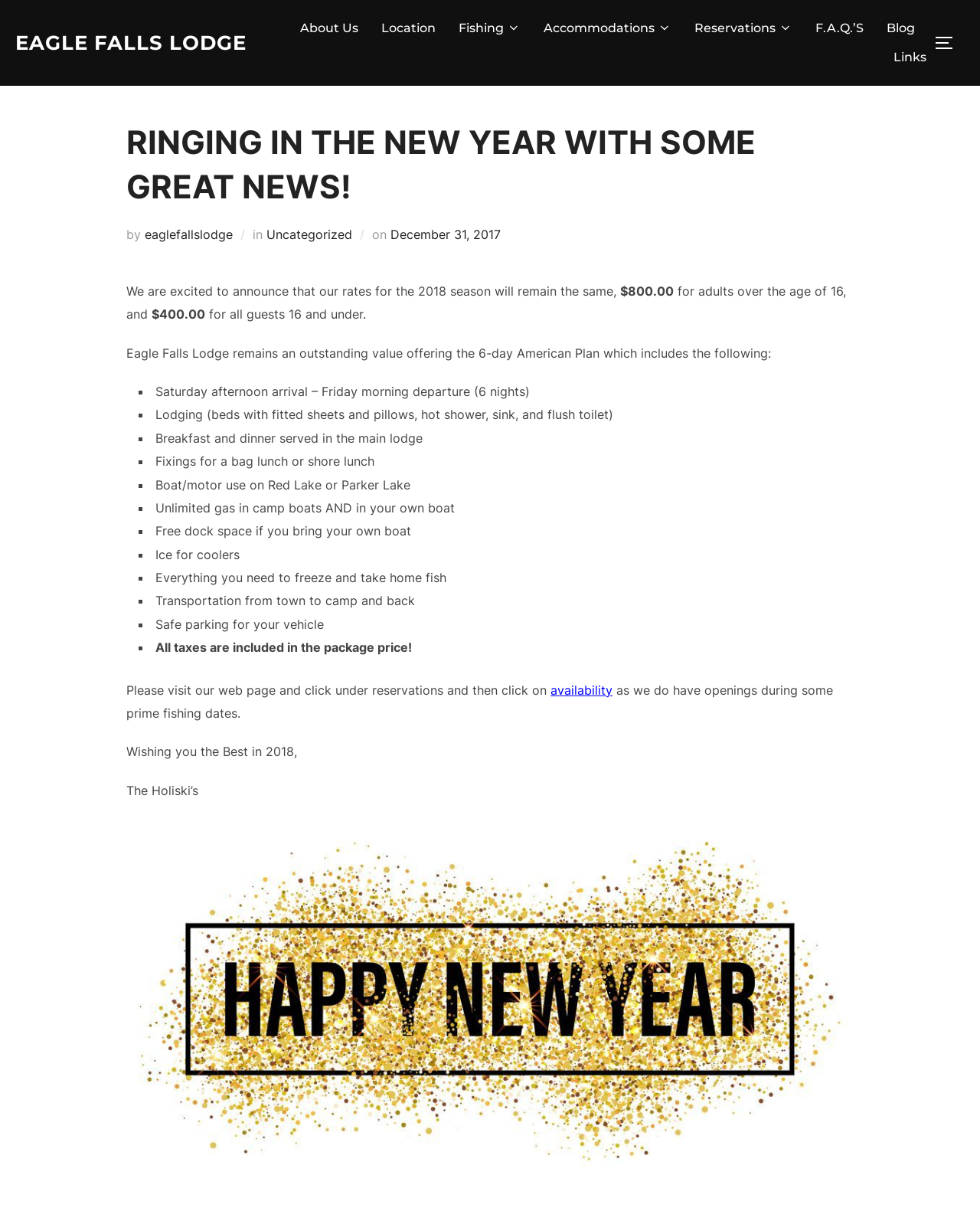What is the category of the post?
From the image, provide a succinct answer in one word or a short phrase.

Uncategorized